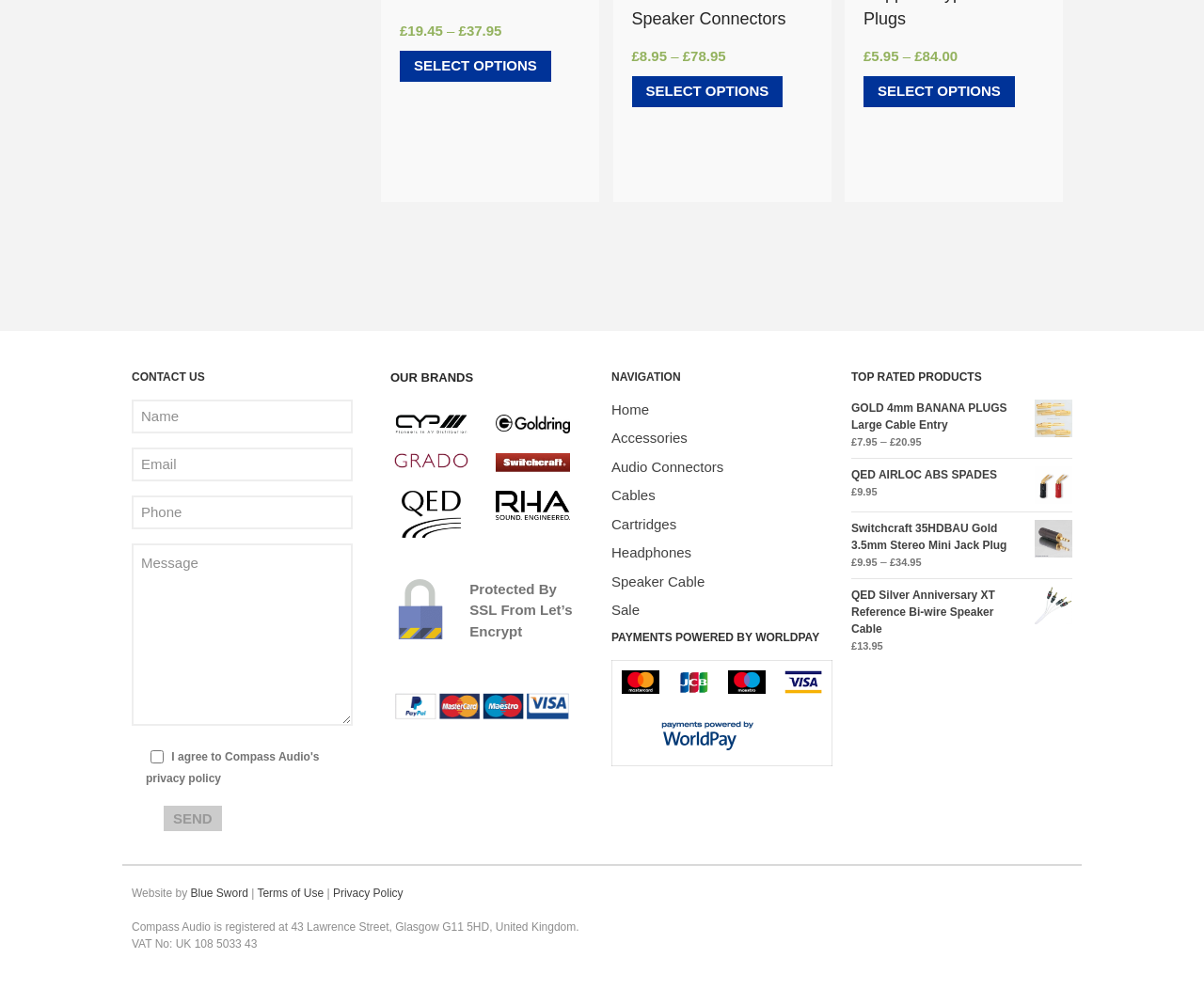Identify the bounding box coordinates for the element you need to click to achieve the following task: "Enter your name". Provide the bounding box coordinates as four float numbers between 0 and 1, in the form [left, top, right, bottom].

[0.109, 0.403, 0.293, 0.437]